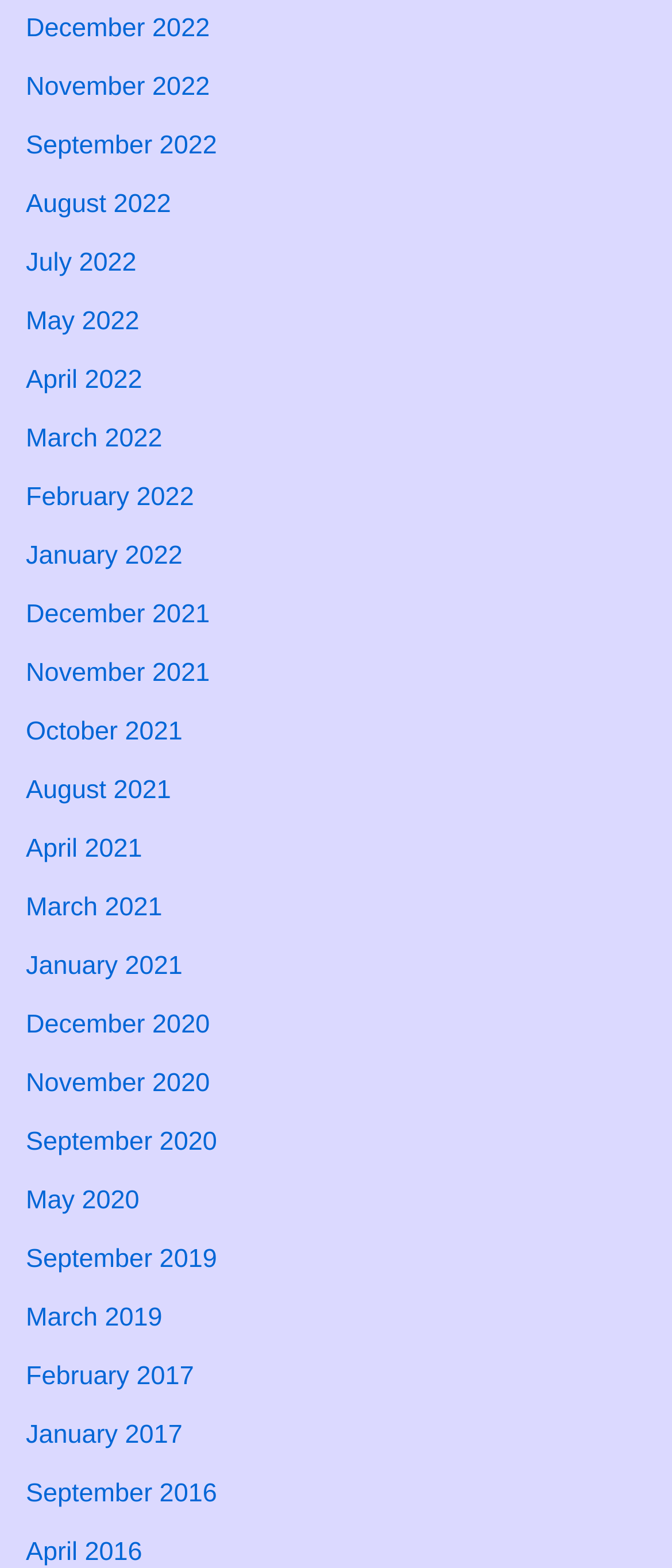How many years are represented on this webpage?
Give a single word or phrase as your answer by examining the image.

6